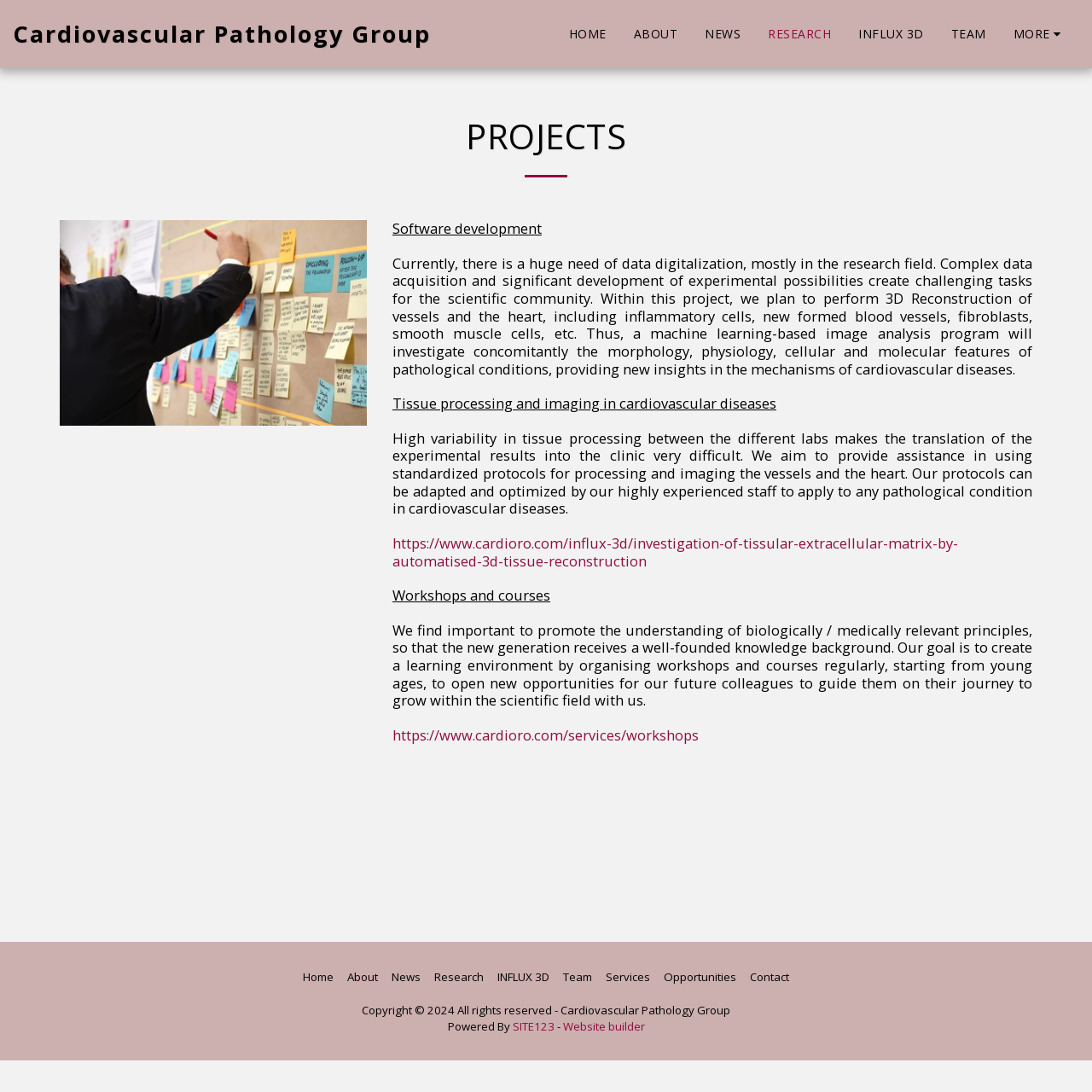Create a detailed summary of all the visual and textual information on the webpage.

The webpage is about the Cardiovascular Pathology Group, showcasing their projects and goals. At the top, there is a navigation menu with links to different sections, including HOME, ABOUT, NEWS, RESEARCH, INFLUX 3D, TEAM, and MORE. 

Below the navigation menu, there is a heading "PROJECTS" followed by a horizontal separator. On the left side, there is an image related to projects. To the right of the image, there are several sections of text describing different projects. The first section is about software development, highlighting the need for data digitalization in the research field. 

The next section describes a project involving 3D reconstruction of vessels and the heart, using machine learning-based image analysis to investigate the mechanisms of cardiovascular diseases. 

Another section focuses on tissue processing and imaging in cardiovascular diseases, aiming to provide standardized protocols for processing and imaging vessels and the heart. There is also a link to a related investigation on tissular extracellular matrix by automated 3D tissue reconstruction.

Further down, there is a section on workshops and courses, promoting the understanding of biologically and medically relevant principles, with a goal to create a learning environment. There is a link to the services page for more information on workshops.

At the bottom of the page, there is a footer section with links to different parts of the website, including Home, About, News, Research, INFLUX 3D, Team, Services, Opportunities, and Contact. Additionally, there is a copyright notice, the name of the Cardiovascular Pathology Group, and information about the website builder.